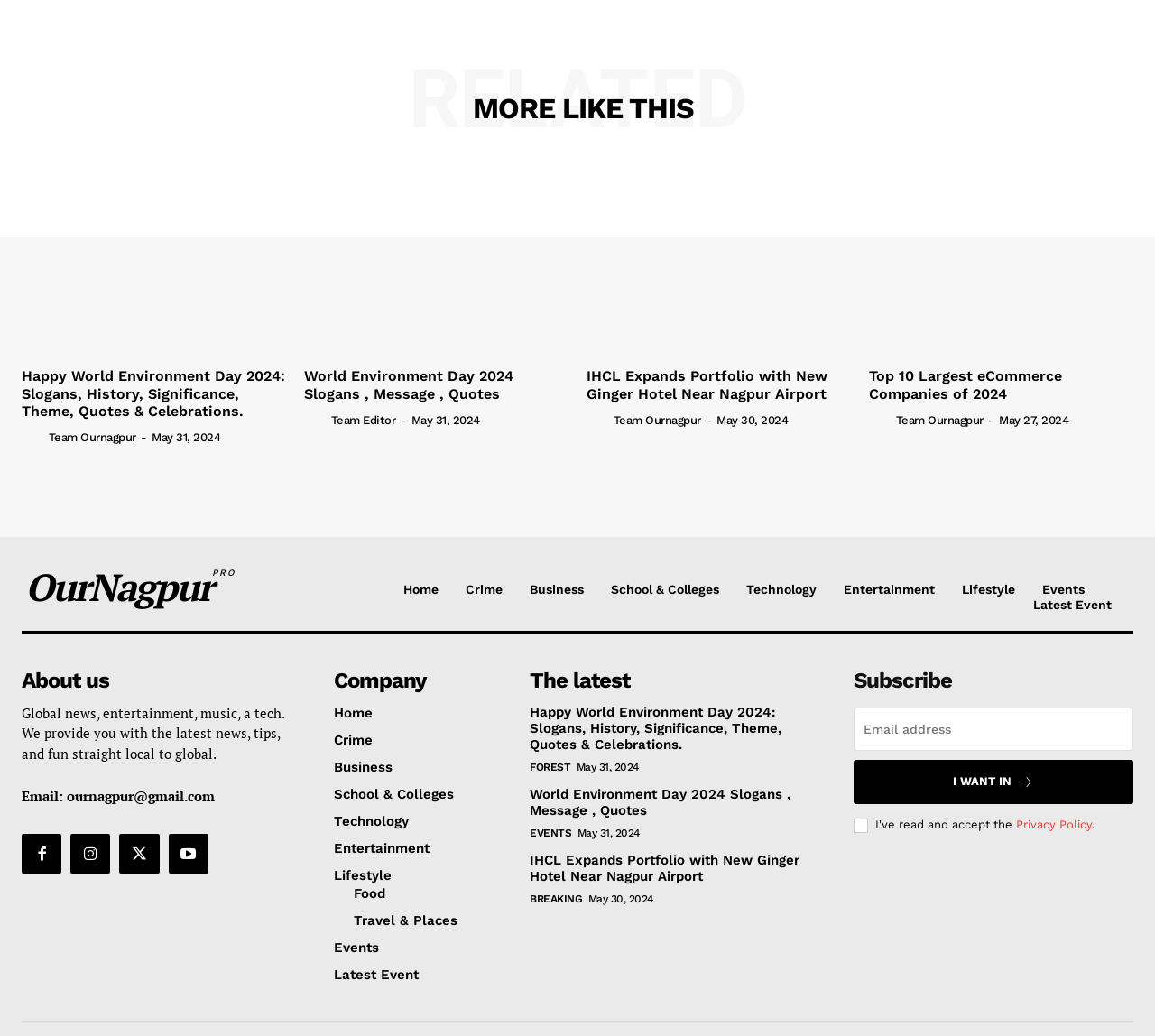From the details in the image, provide a thorough response to the question: Who is the author of the second article?

The second article has a link 'author-photo' with an image 'Team Editor' and a link 'Team Editor' which indicates that the author of the second article is Team Editor.